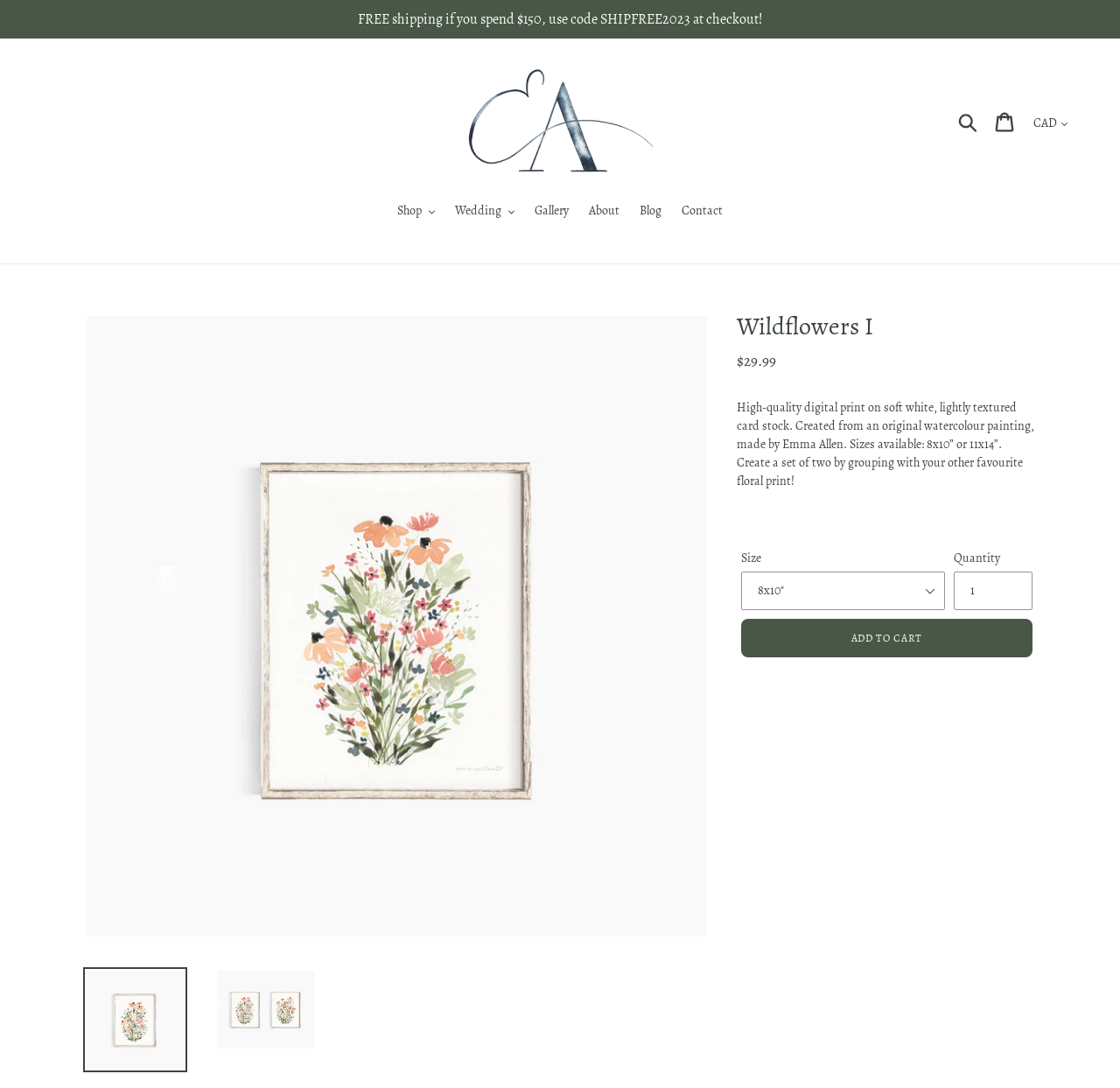What is the function of the 'ADD TO CART' button? From the image, respond with a single word or brief phrase.

Add product to cart